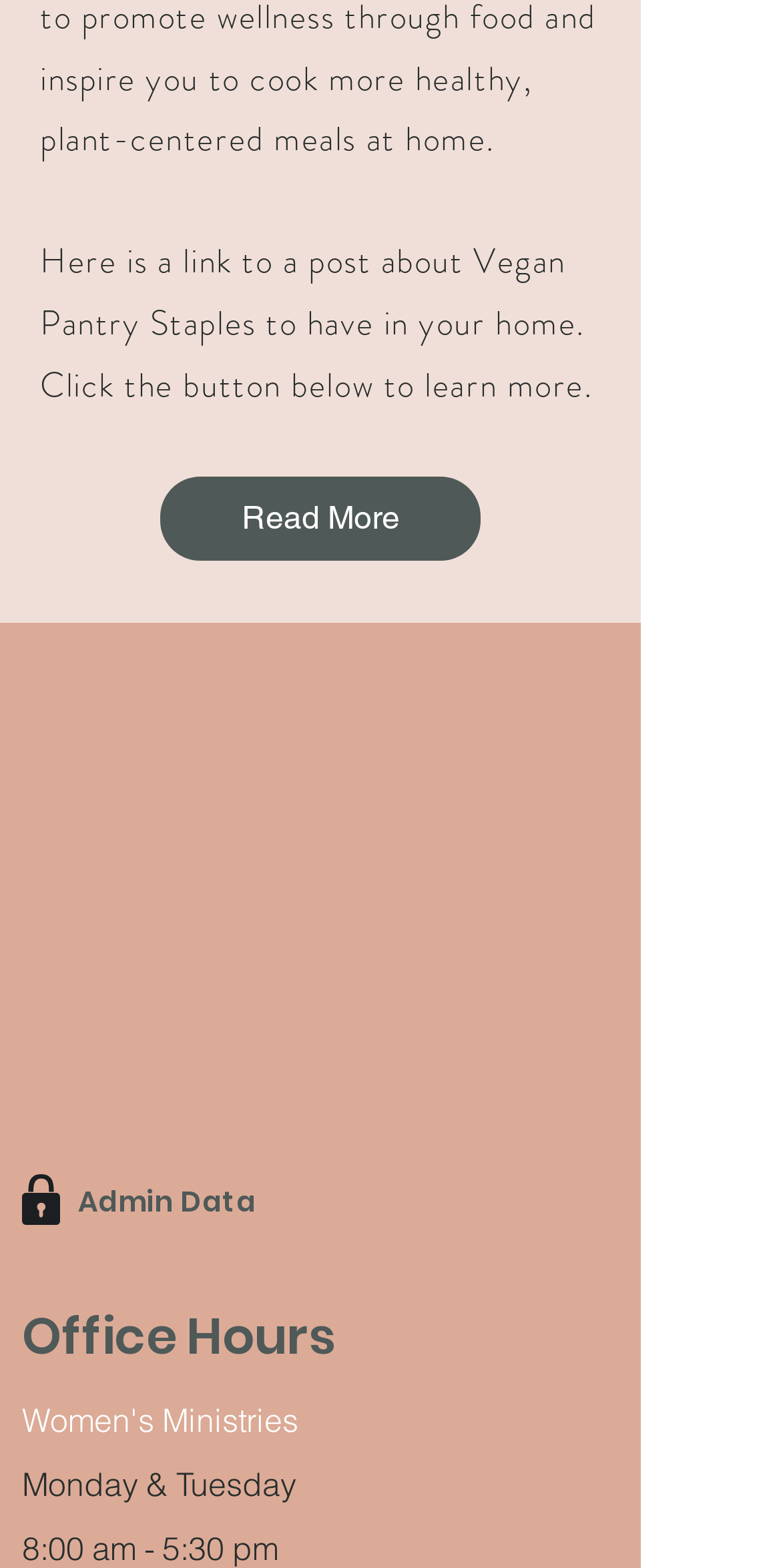What is the address of the Conference Office? Please answer the question using a single word or phrase based on the image.

5801 West Michigan Ave., Lansing, MI 48917